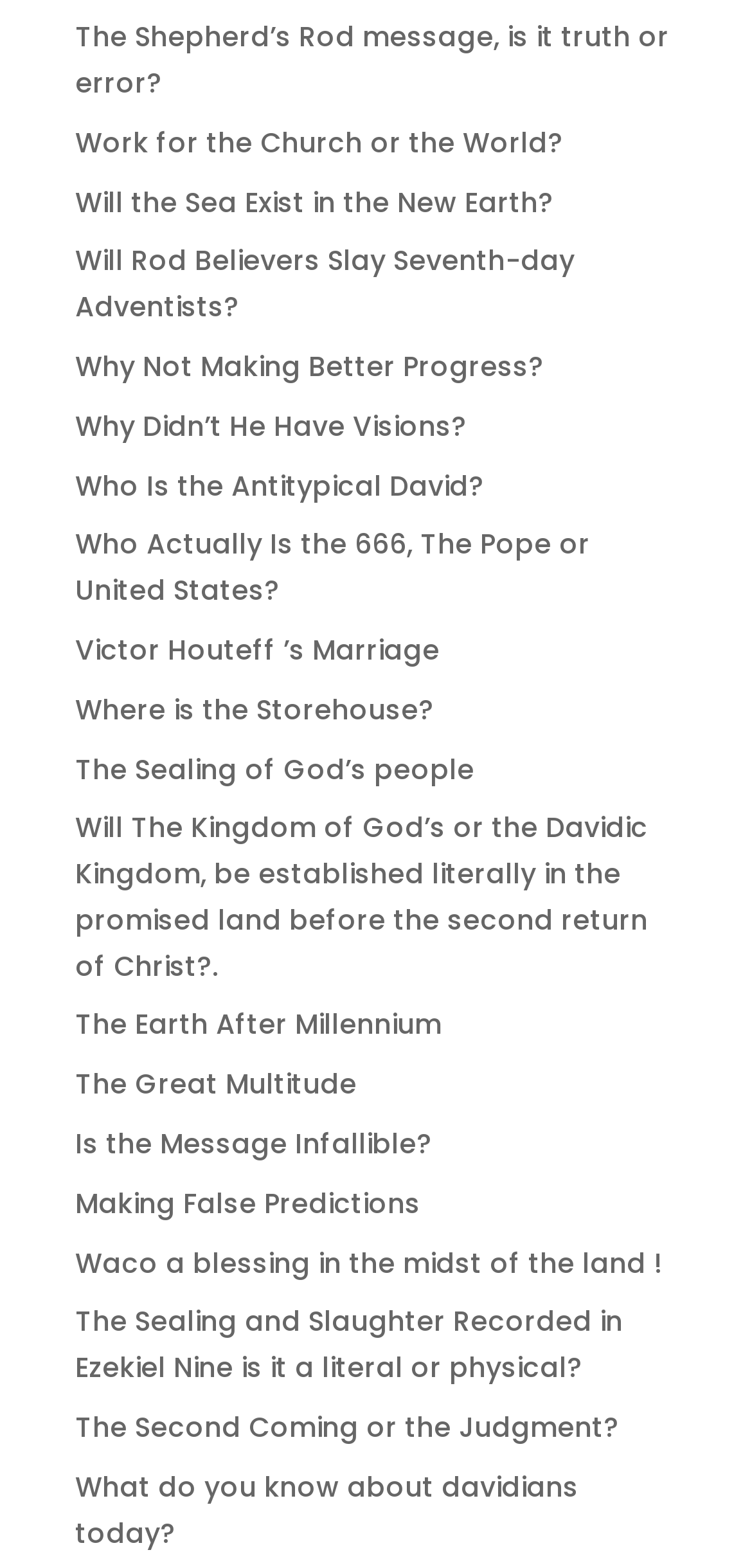Is the webpage a list of questions and answers?
From the image, respond with a single word or phrase.

Yes